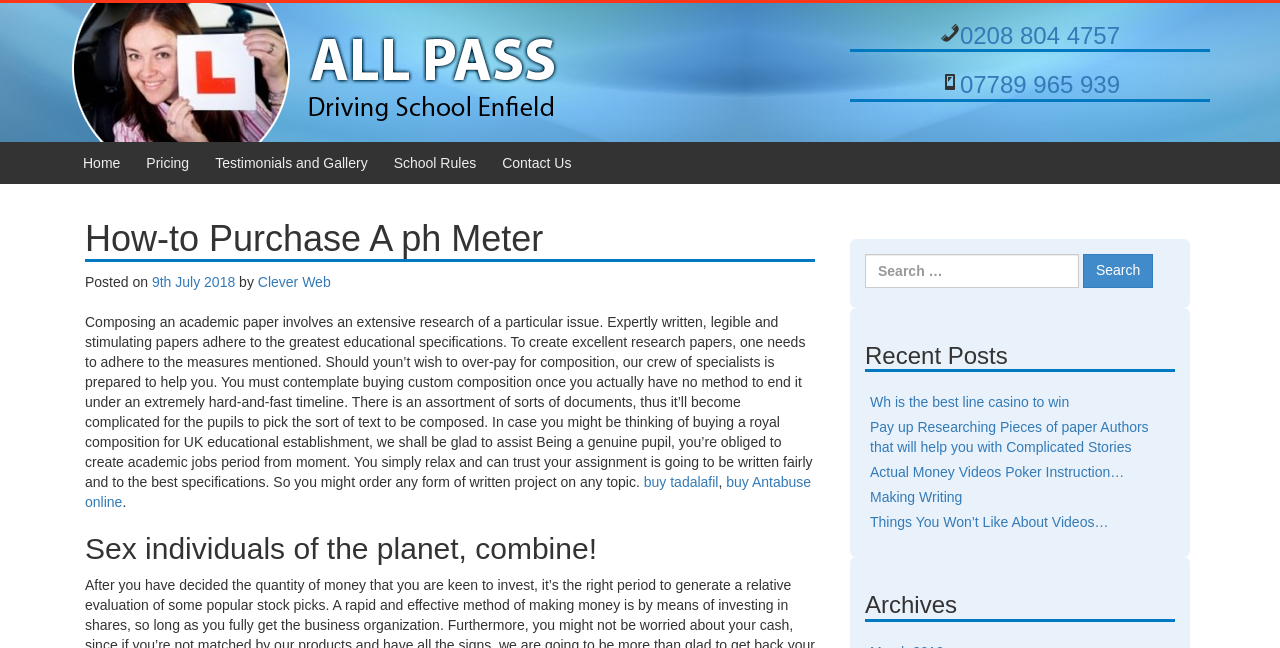Based on the element description: "Skip to content", identify the bounding box coordinates for this UI element. The coordinates must be four float numbers between 0 and 1, listed as [left, top, right, bottom].

[0.0, 0.0, 0.072, 0.031]